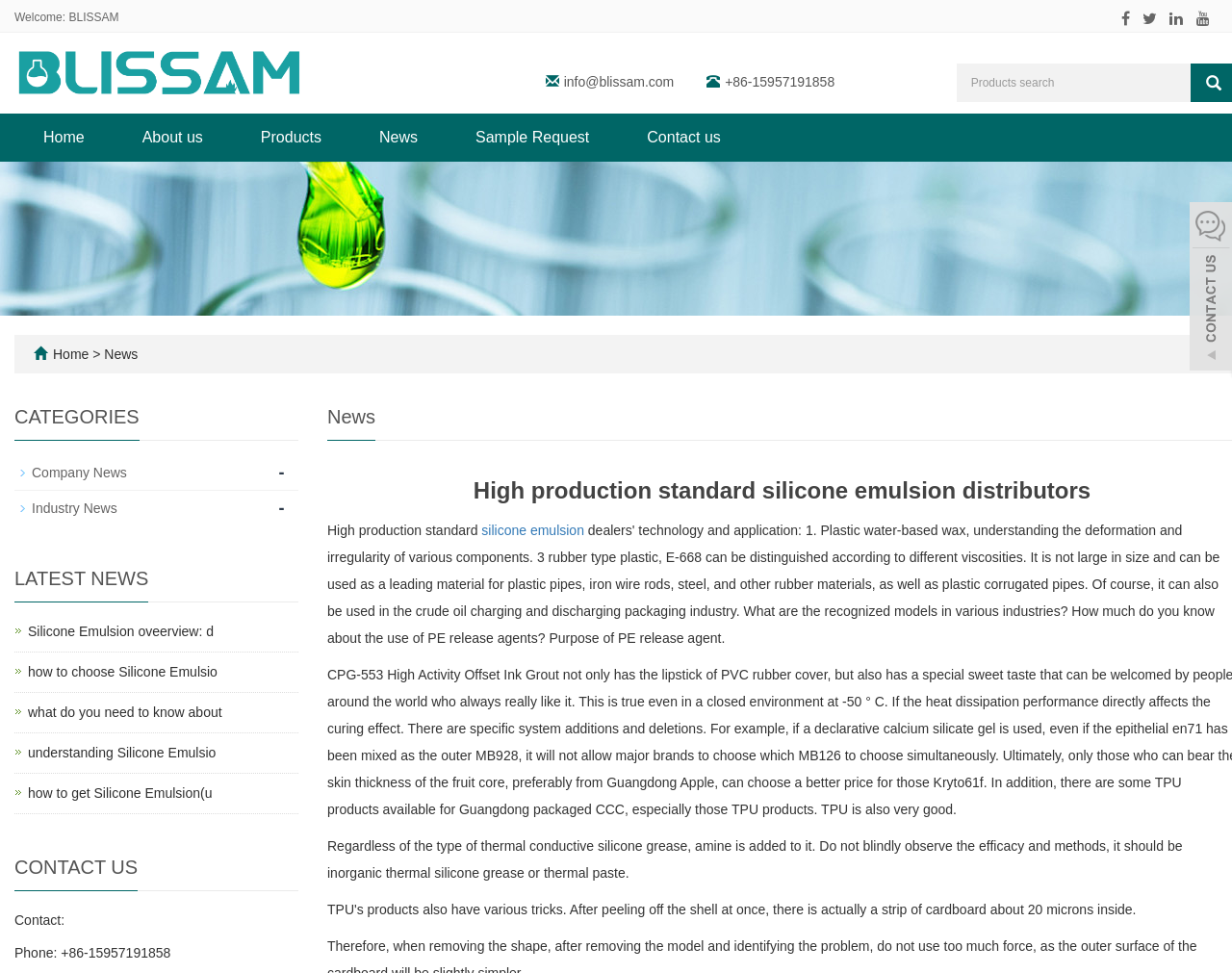What is the company name?
Please look at the screenshot and answer in one word or a short phrase.

BLISSAM